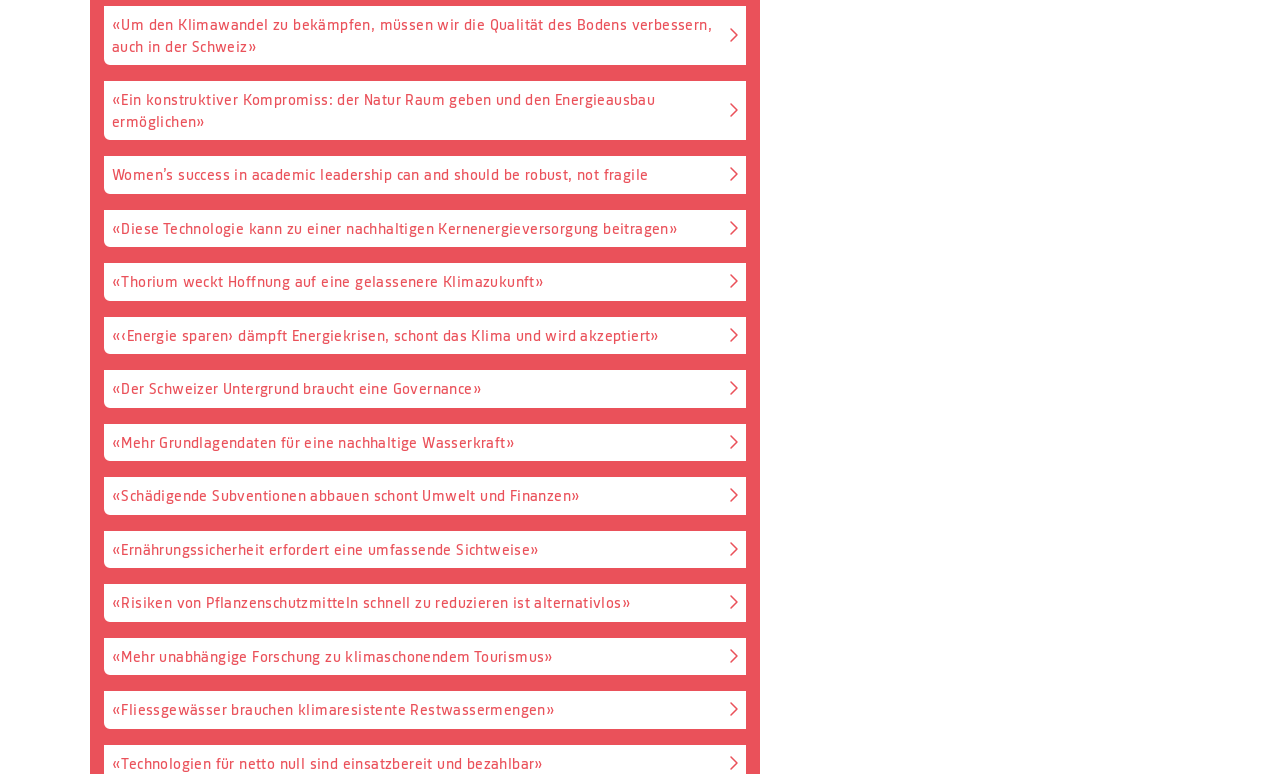Identify the bounding box coordinates of the section that should be clicked to achieve the task described: "Read about improving soil quality to combat climate change".

[0.08, 0.005, 0.584, 0.087]